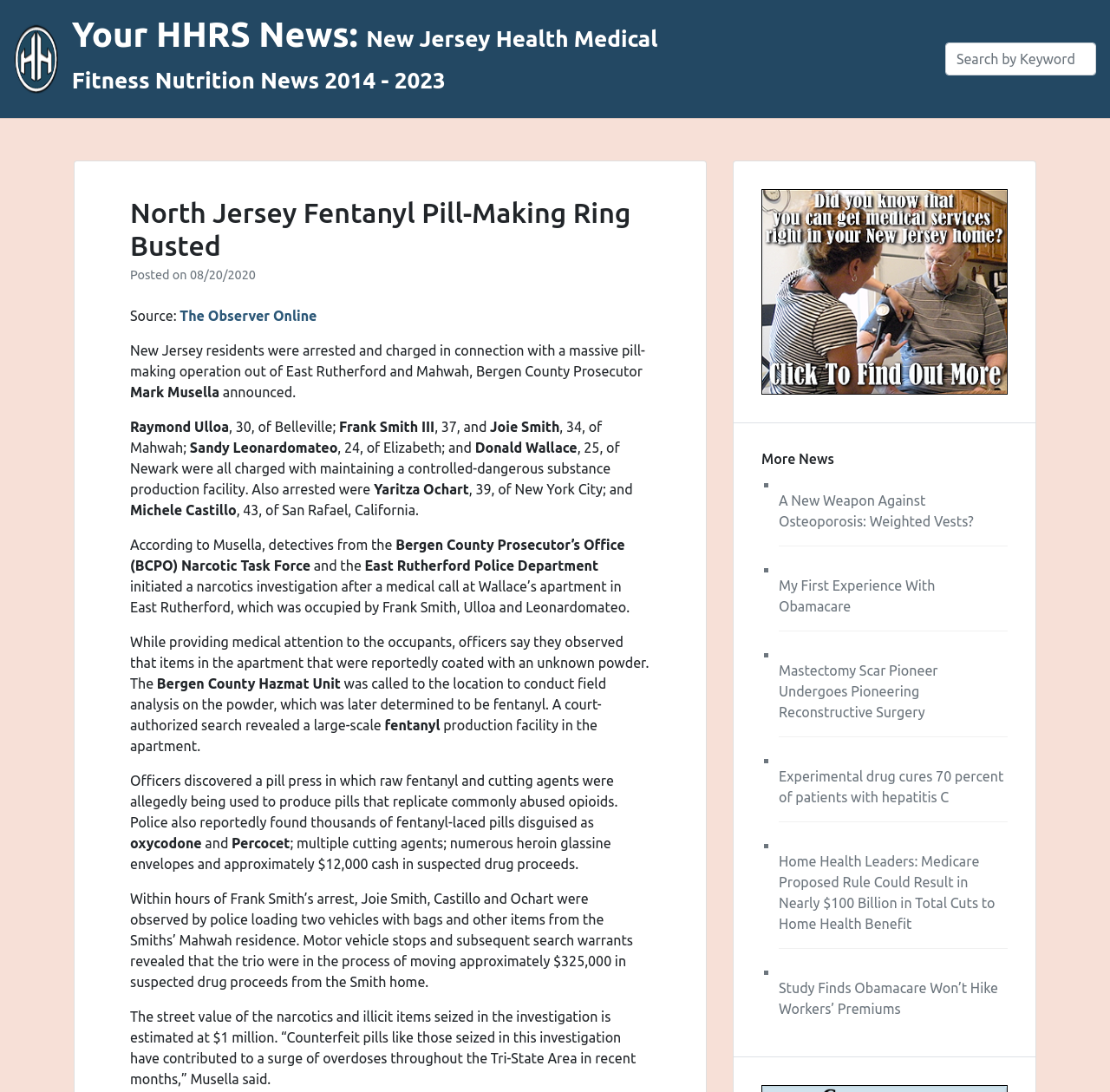What is the name of the police department involved in the investigation?
Please use the visual content to give a single word or phrase answer.

East Rutherford Police Department